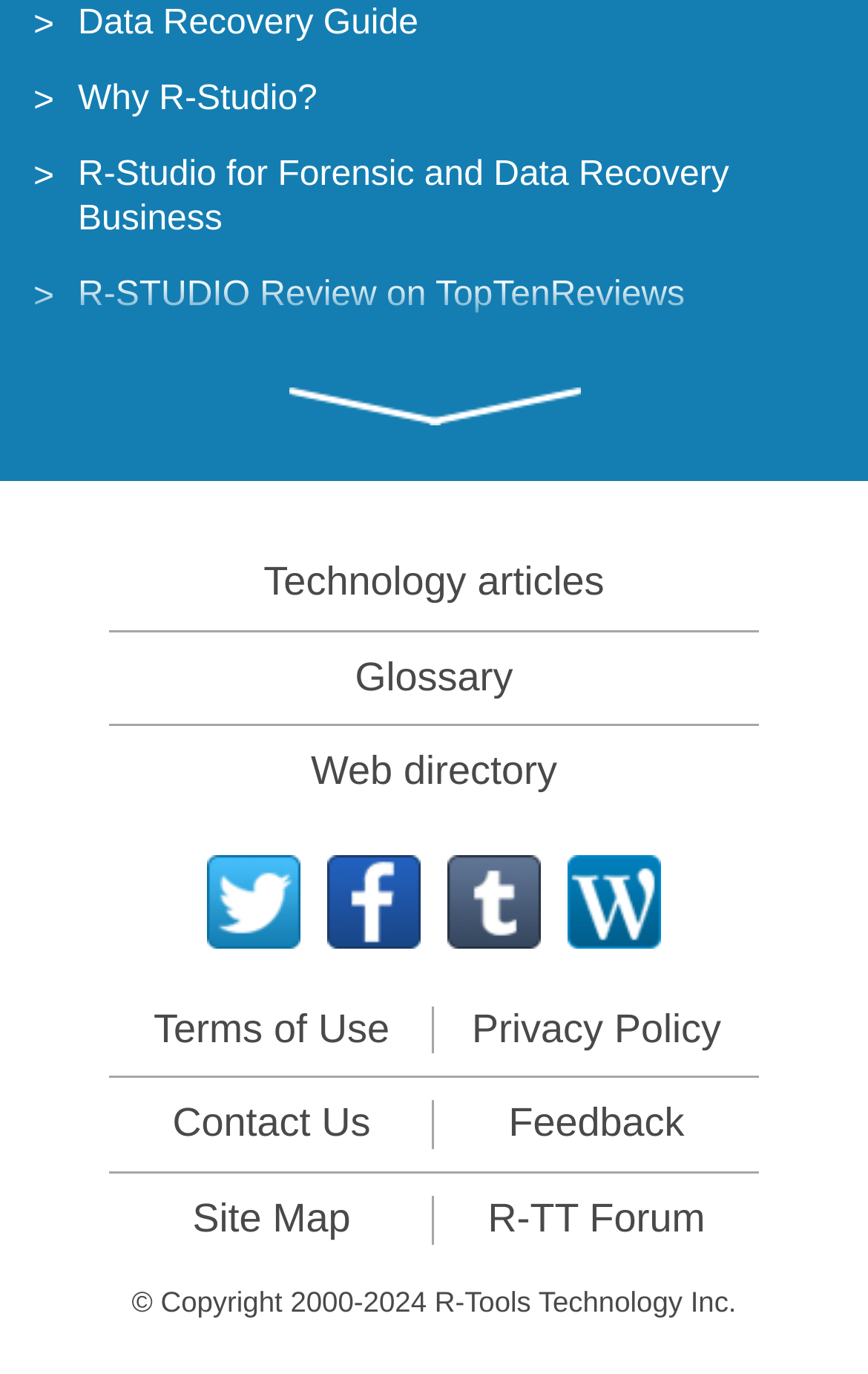Identify the bounding box coordinates for the region of the element that should be clicked to carry out the instruction: "Contact Us". The bounding box coordinates should be four float numbers between 0 and 1, i.e., [left, top, right, bottom].

[0.199, 0.801, 0.427, 0.834]